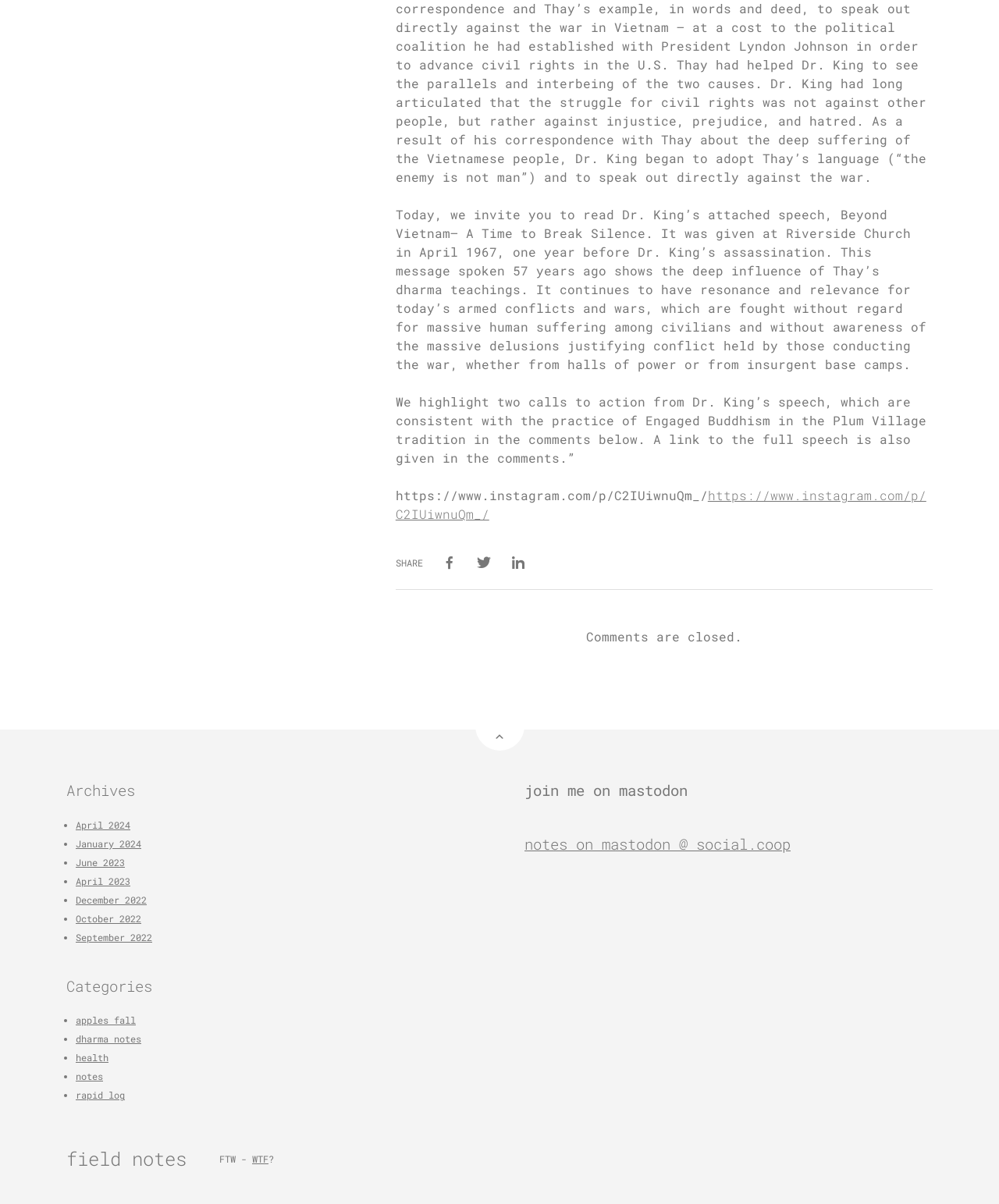What is the title of Dr. King's speech?
Using the image, elaborate on the answer with as much detail as possible.

The title of Dr. King's speech is mentioned in the first paragraph of the webpage, which says 'Today, we invite you to read Dr. King’s attached speech, Beyond Vietnam– A Time to Break Silence.'